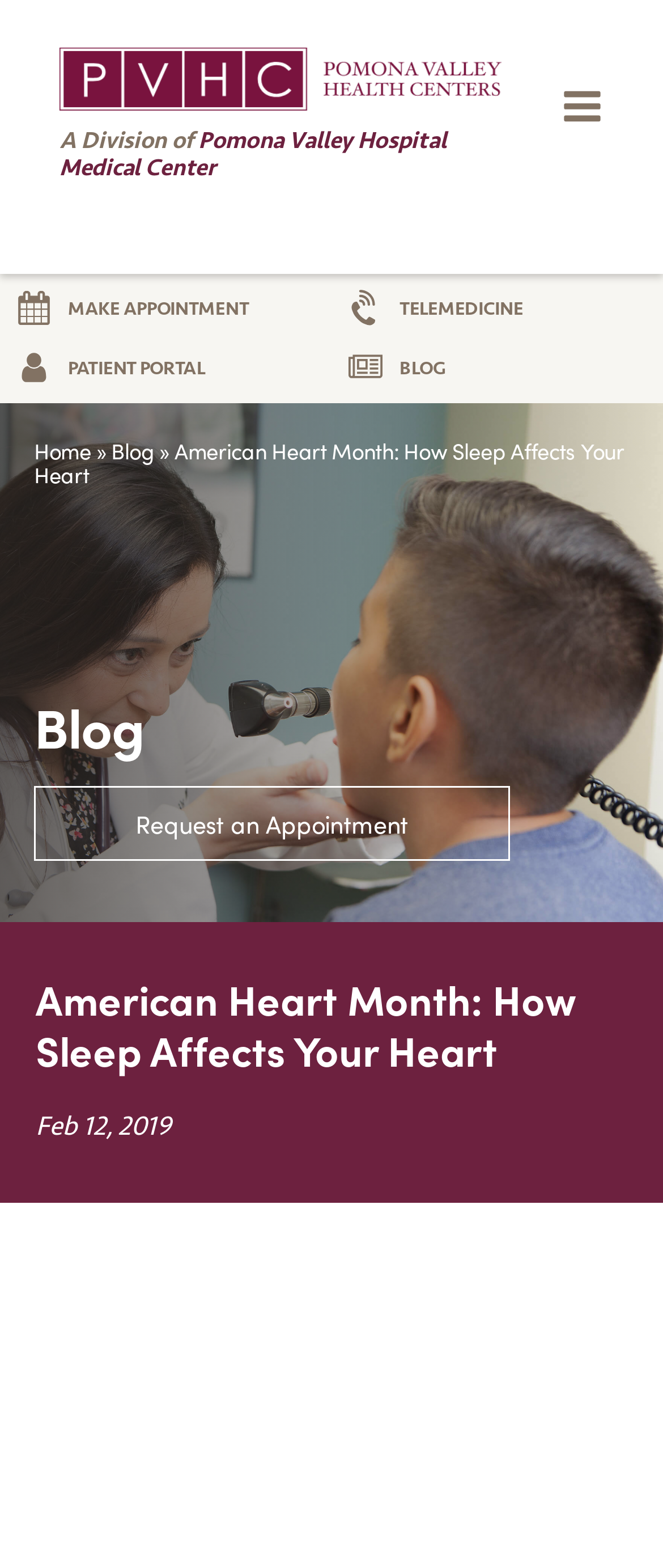Based on the image, provide a detailed and complete answer to the question: 
What is the theme of the current month?

I found the answer by looking at the root element's text, which says 'American Heart Month: How Sleep Affects Your Heart'. The theme of the current month is American Heart Month.